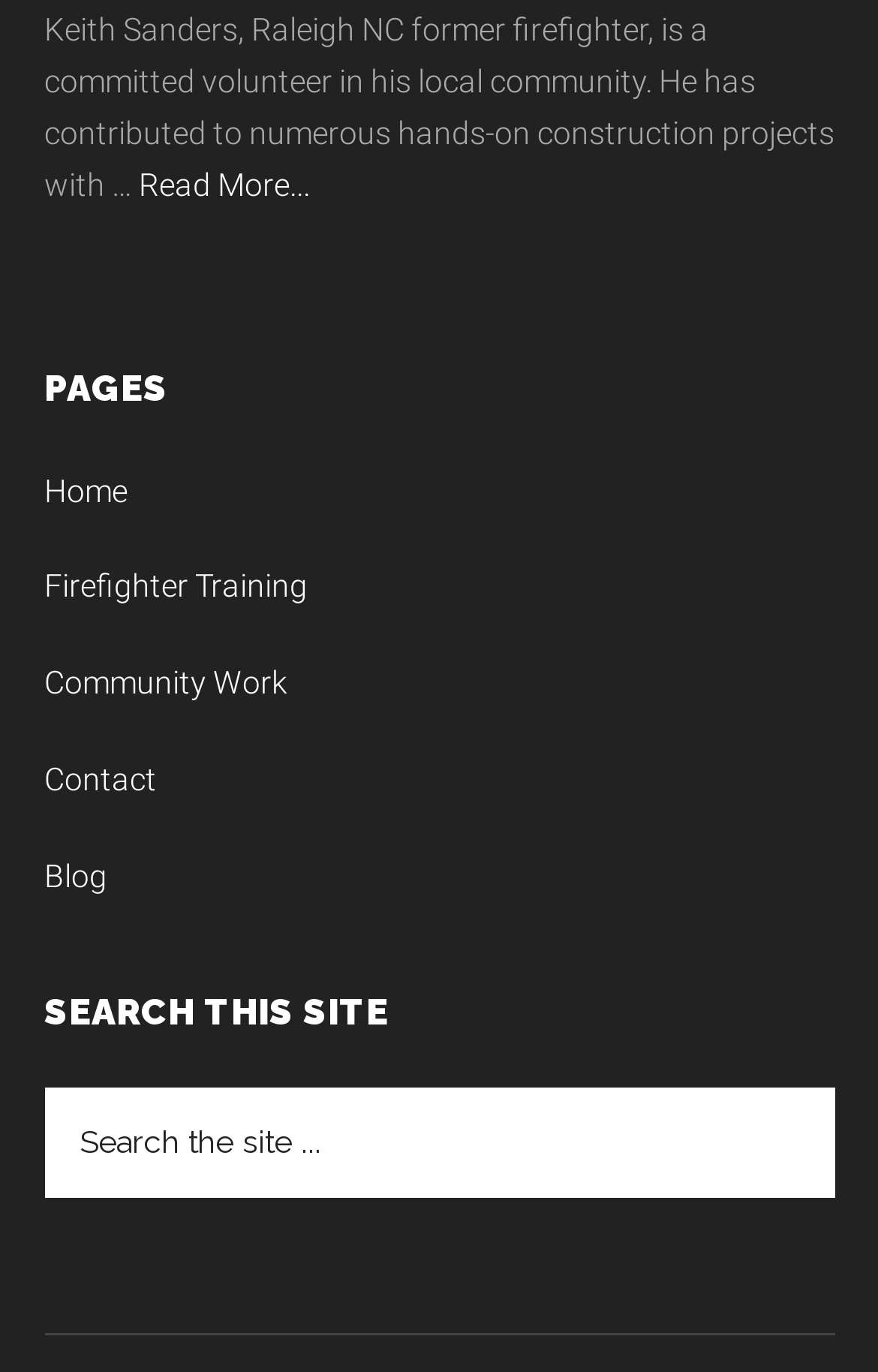What is Keith Sanders involved in?
Carefully examine the image and provide a detailed answer to the question.

The static text element mentions that Keith Sanders is a committed volunteer in his local community and has contributed to numerous hands-on construction projects. This suggests that he is involved in community work.